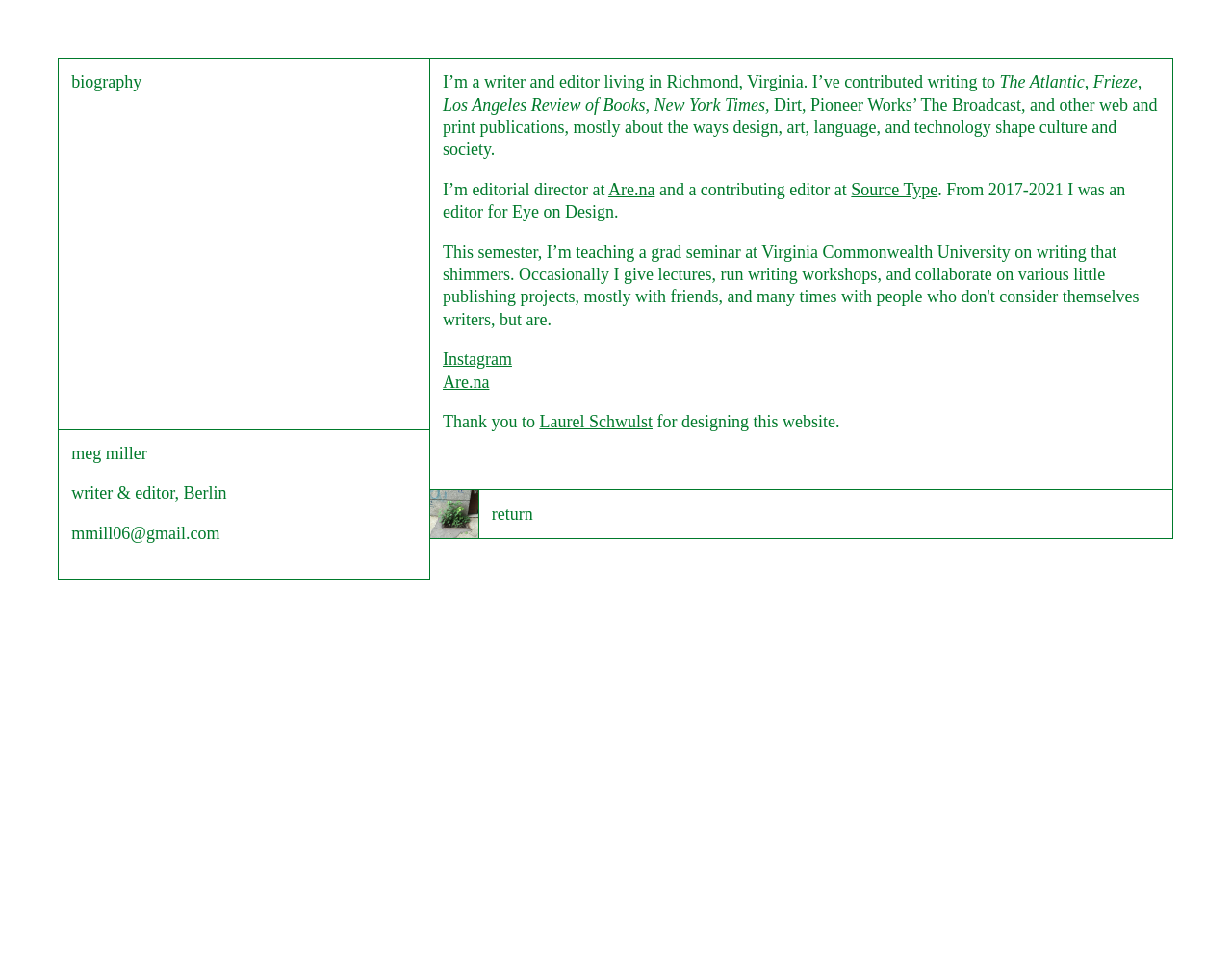Describe all significant elements and features of the webpage.

This webpage is about Meg Miller, a writer and editor. At the top, there is a heading titled "biography". Below the heading, there is a link that displays Meg Miller's name, profession, and contact information. 

Following the link, there is a brief introduction that describes Meg Miller as a writer and editor living in Richmond, Virginia. The text then lists some of the publications she has contributed to, including The Atlantic, Frieze, Los Angeles Review of Books, and New York Times. 

The webpage also mentions that Meg Miller is the editorial director at Are.na and a contributing editor at Source Type. Additionally, it notes that she was an editor for Eye on Design from 2017-2021. 

On the right side of the page, there are links to Meg Miller's Instagram and Are.na profiles. At the bottom of the page, there is a thank-you note to Laurel Schwulst for designing the website. 

There is also a "return" link at the bottom of the page, accompanied by an image.